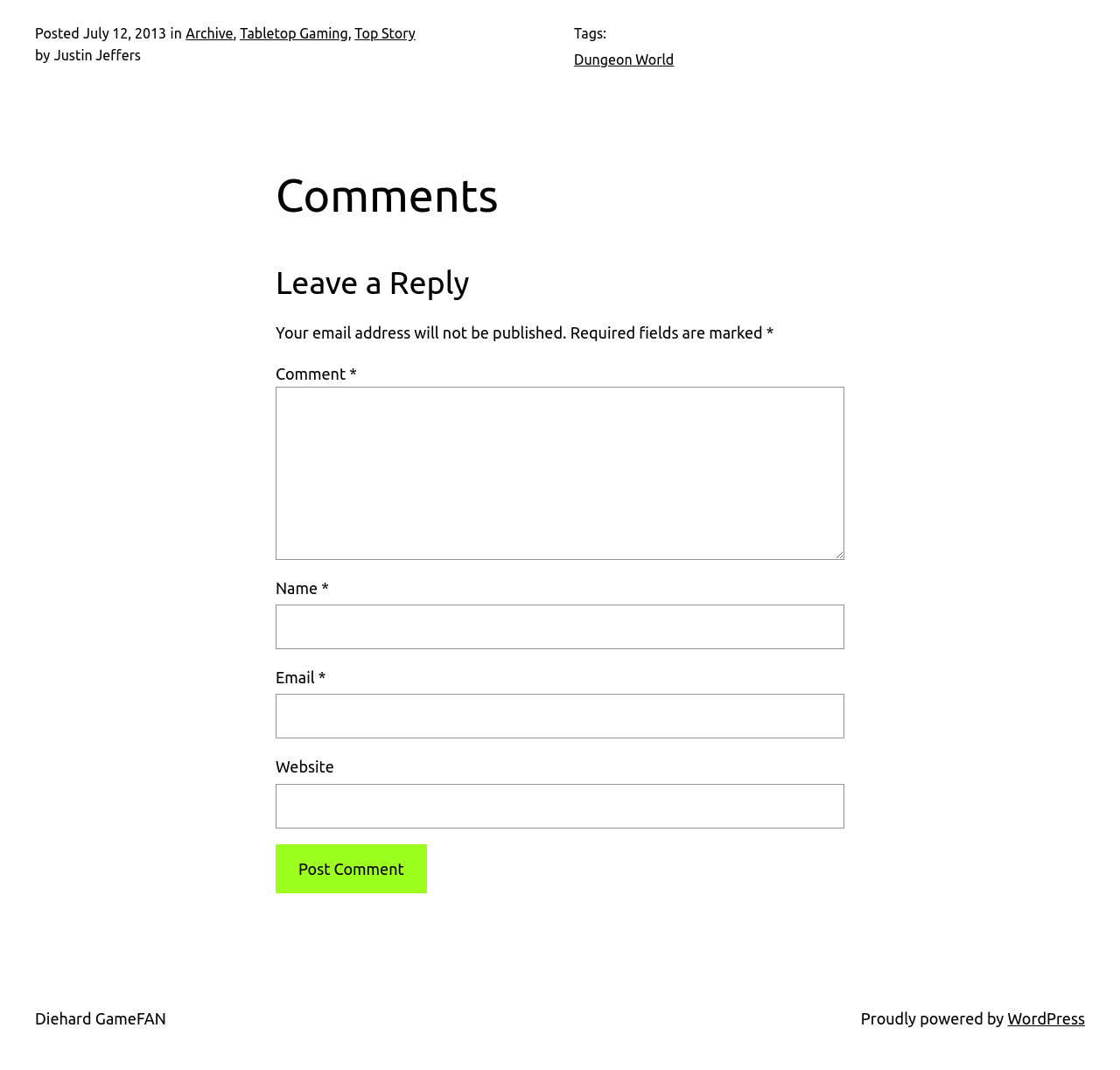What is the category of the post?
Using the information from the image, give a concise answer in one word or a short phrase.

Tabletop Gaming